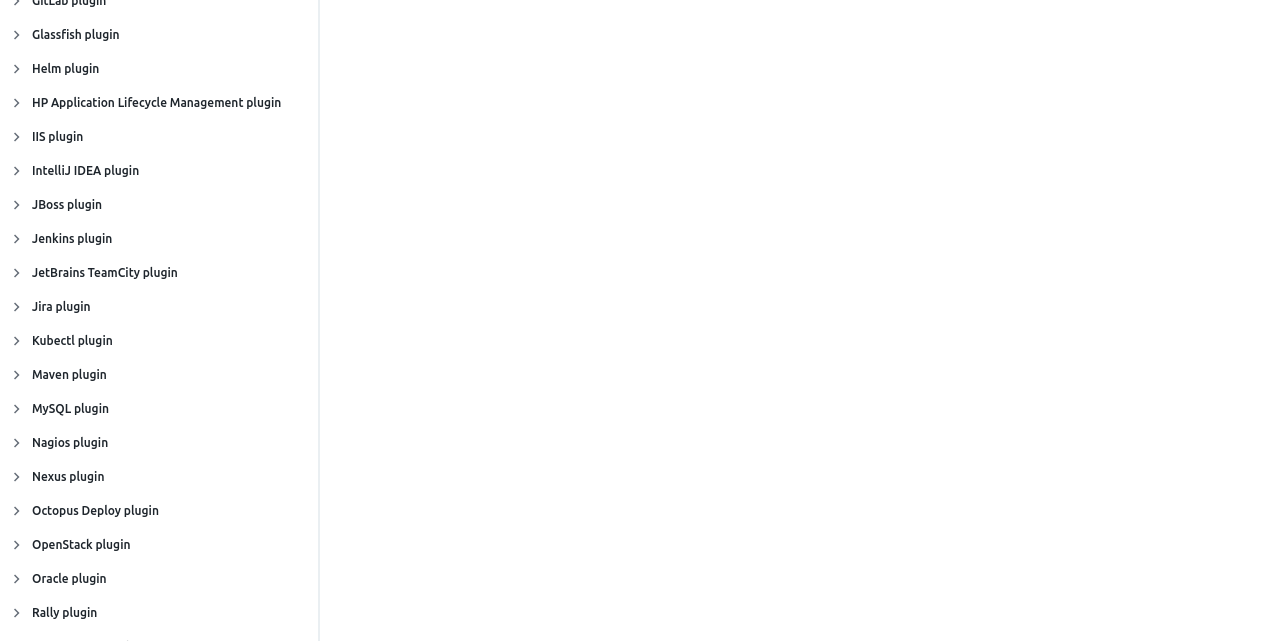How many plugins have 'release notes'?
Provide a detailed and well-explained answer to the question.

I searched for links with 'release notes' in their text and found at least 10 of them, but there might be more.